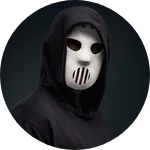Given the content of the image, can you provide a detailed answer to the question?
What type of music is associated with the figure?

The figure in the image is likely representing Angerfist, a prominent artist in the hardcore music scene, known for his energetic performances and impactful tracks, which suggests that the image is associated with hardcore music.